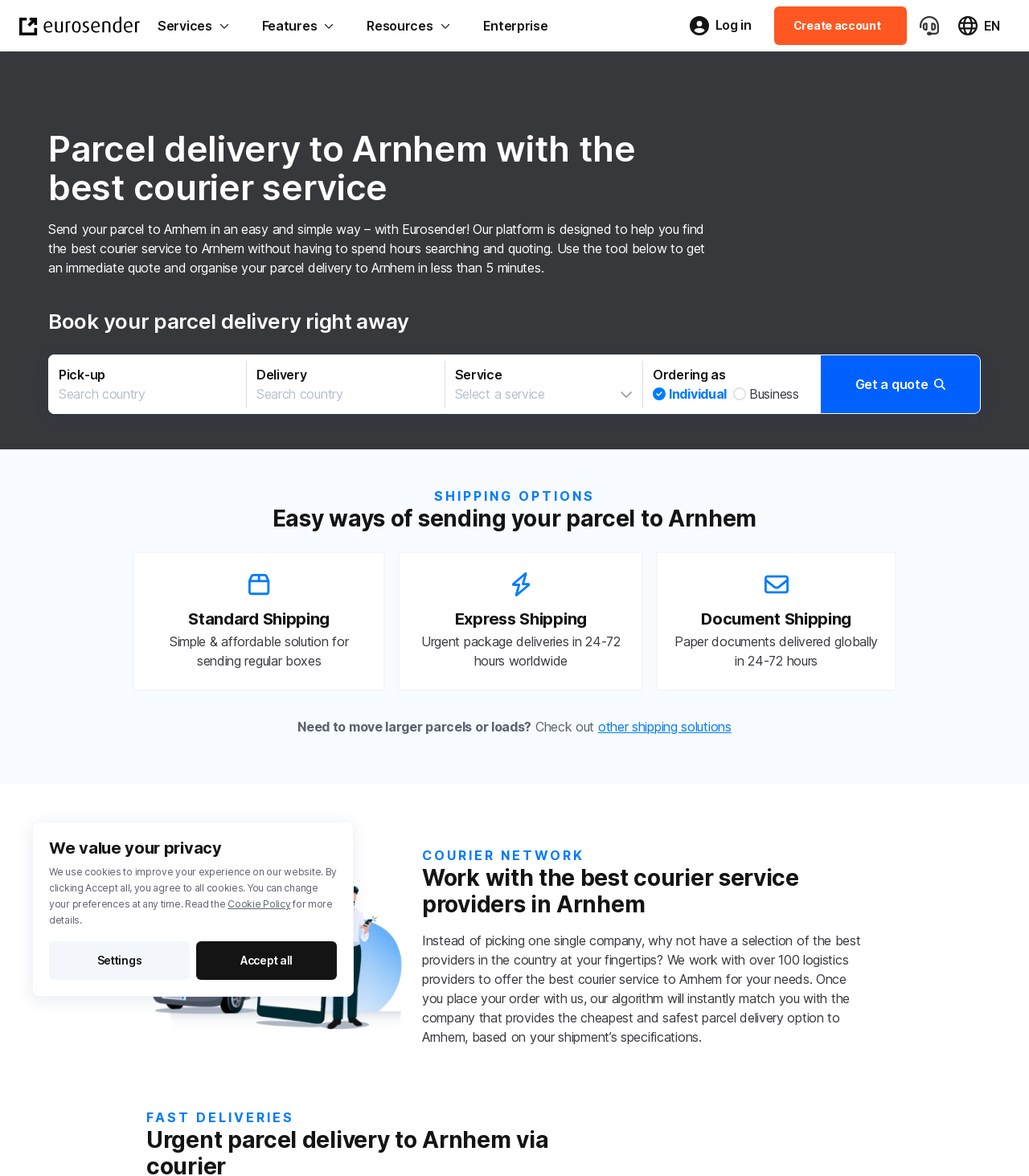What is the estimated delivery time?
Using the visual information, reply with a single word or short phrase.

24-72 hours